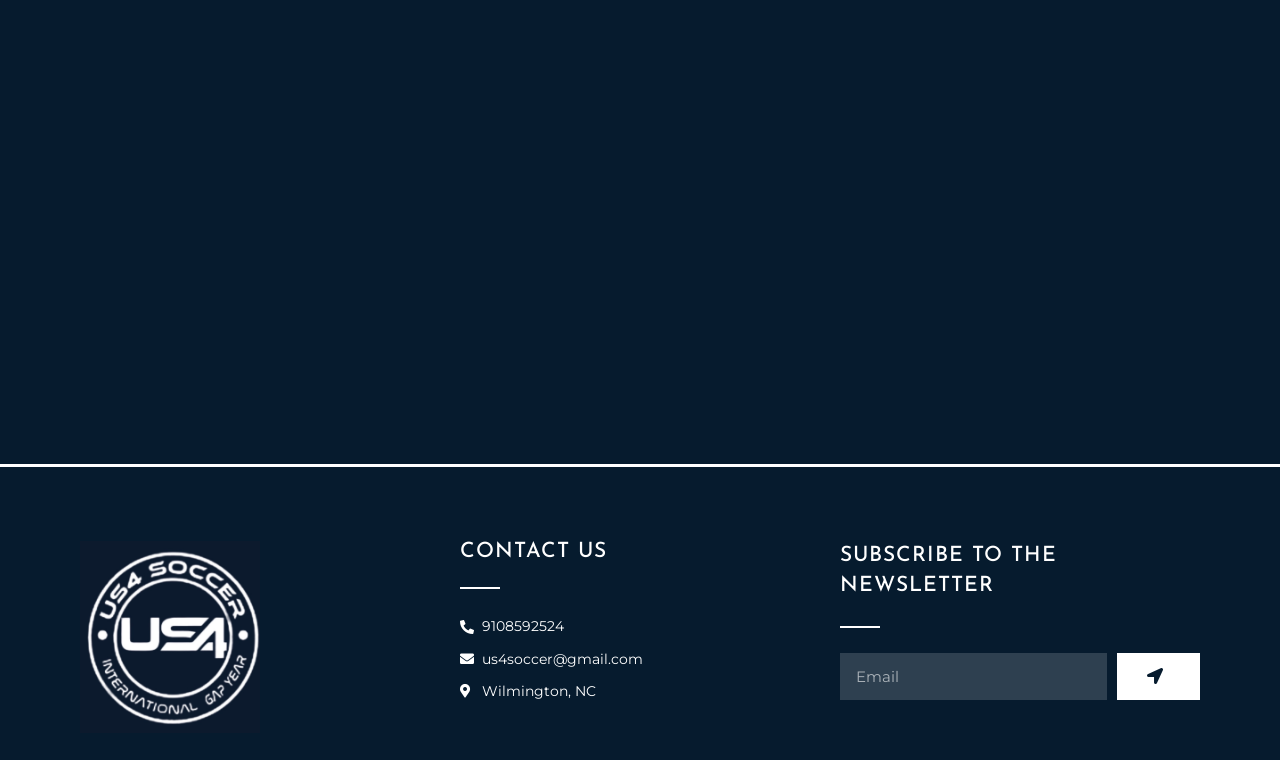What is the function of the button?
Using the visual information, respond with a single word or phrase.

To submit email address